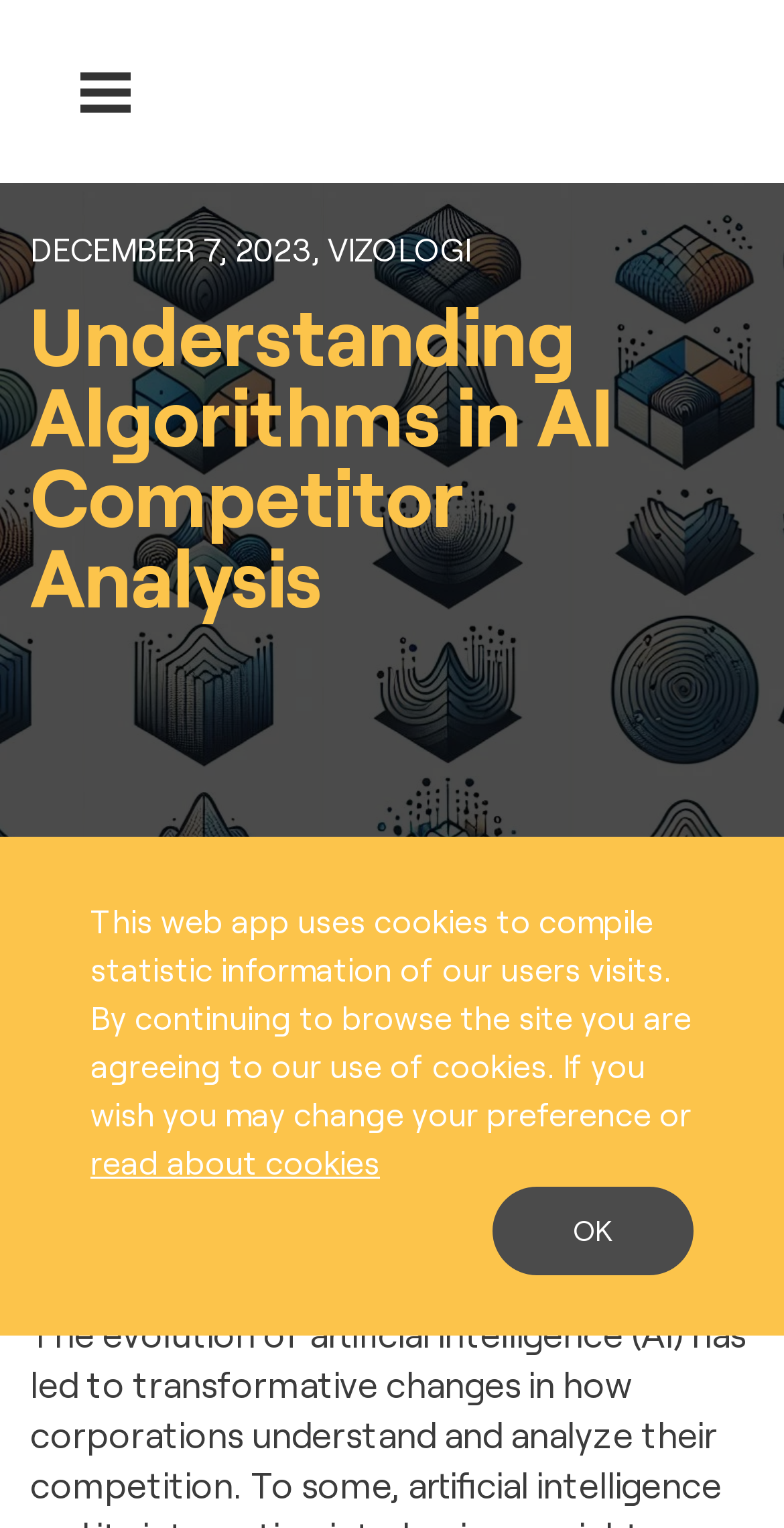What is the image at the top of the webpage?
Could you answer the question in a detailed manner, providing as much information as possible?

I found an image element at the top of the webpage, but it does not have any accompanying text or description, so I cannot determine what the image is about.